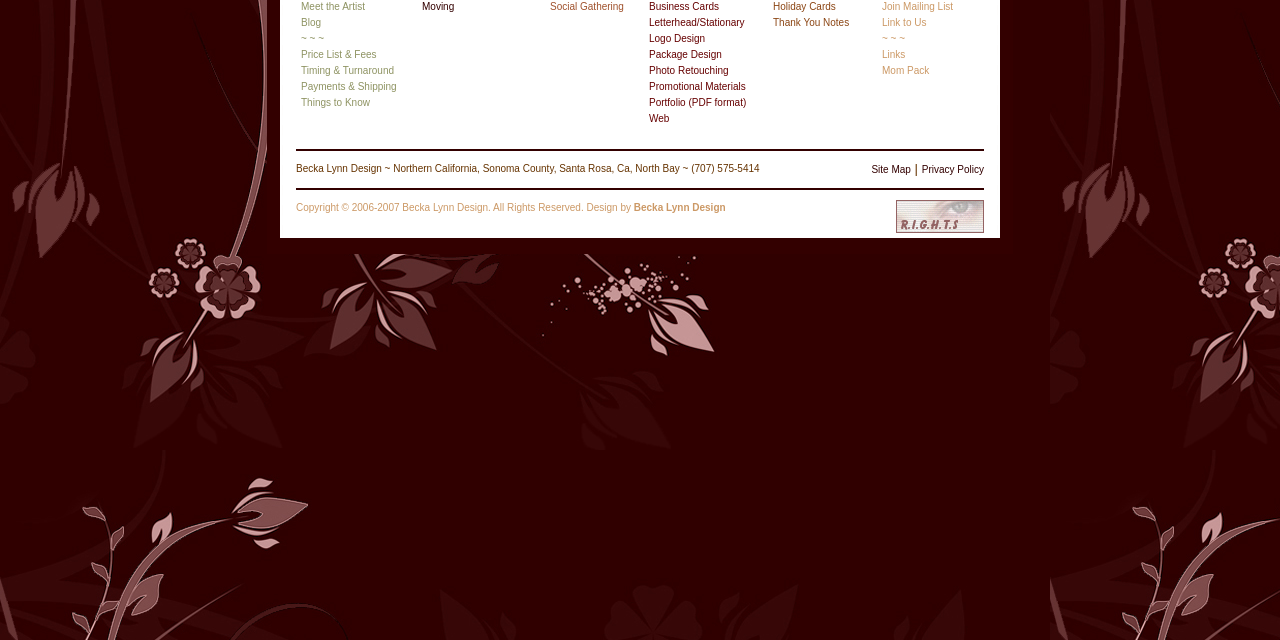Using the provided description: "Site Map", find the bounding box coordinates of the corresponding UI element. The output should be four float numbers between 0 and 1, in the format [left, top, right, bottom].

[0.681, 0.251, 0.712, 0.275]